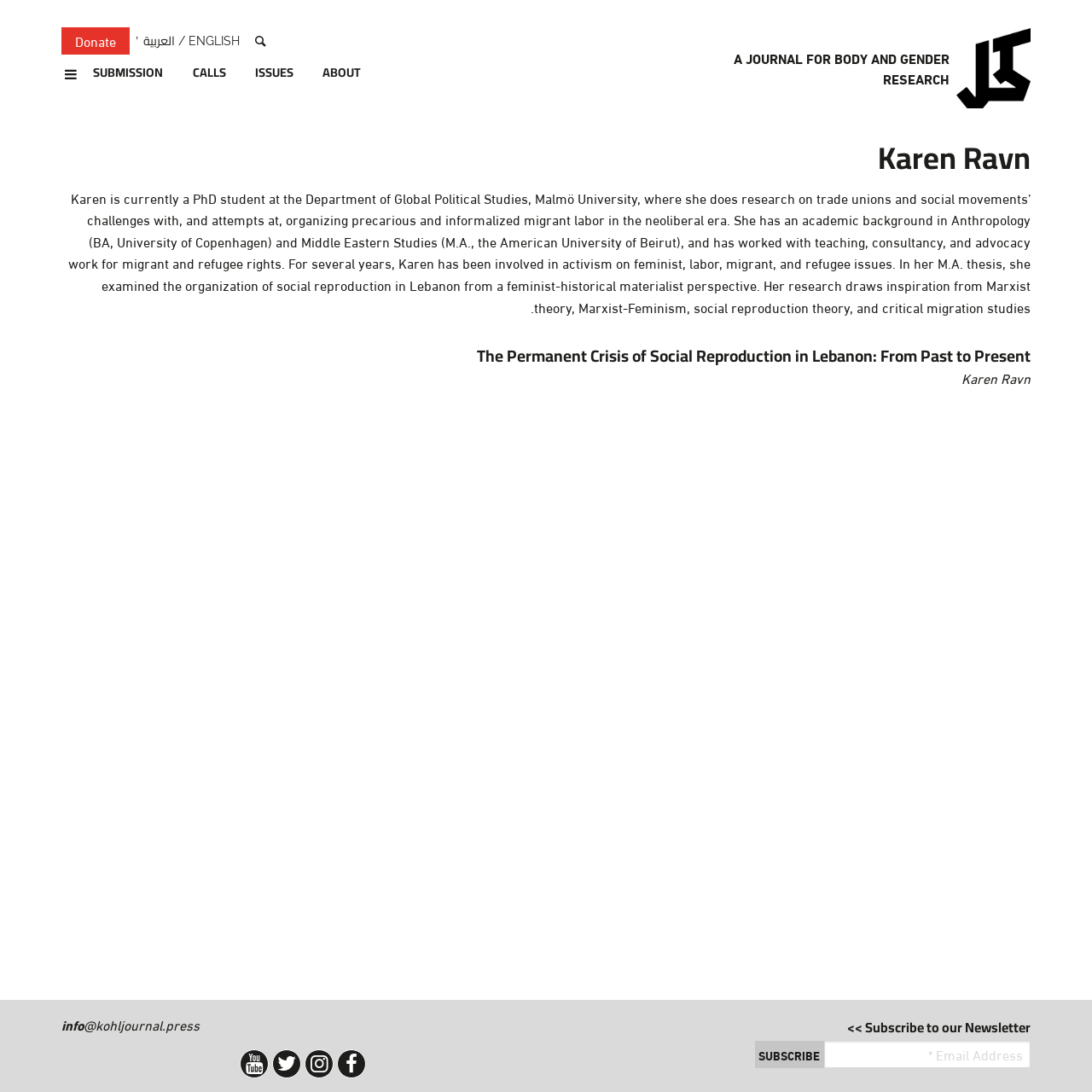Look at the image and write a detailed answer to the question: 
What is the topic of Karen's research?

The topic of Karen's research can be found in the static text that describes her background and research interests, where it is mentioned that she does research on trade unions and social movements' challenges with, and attempts at, organizing precarious and informalized migrant labor in the neoliberal era.